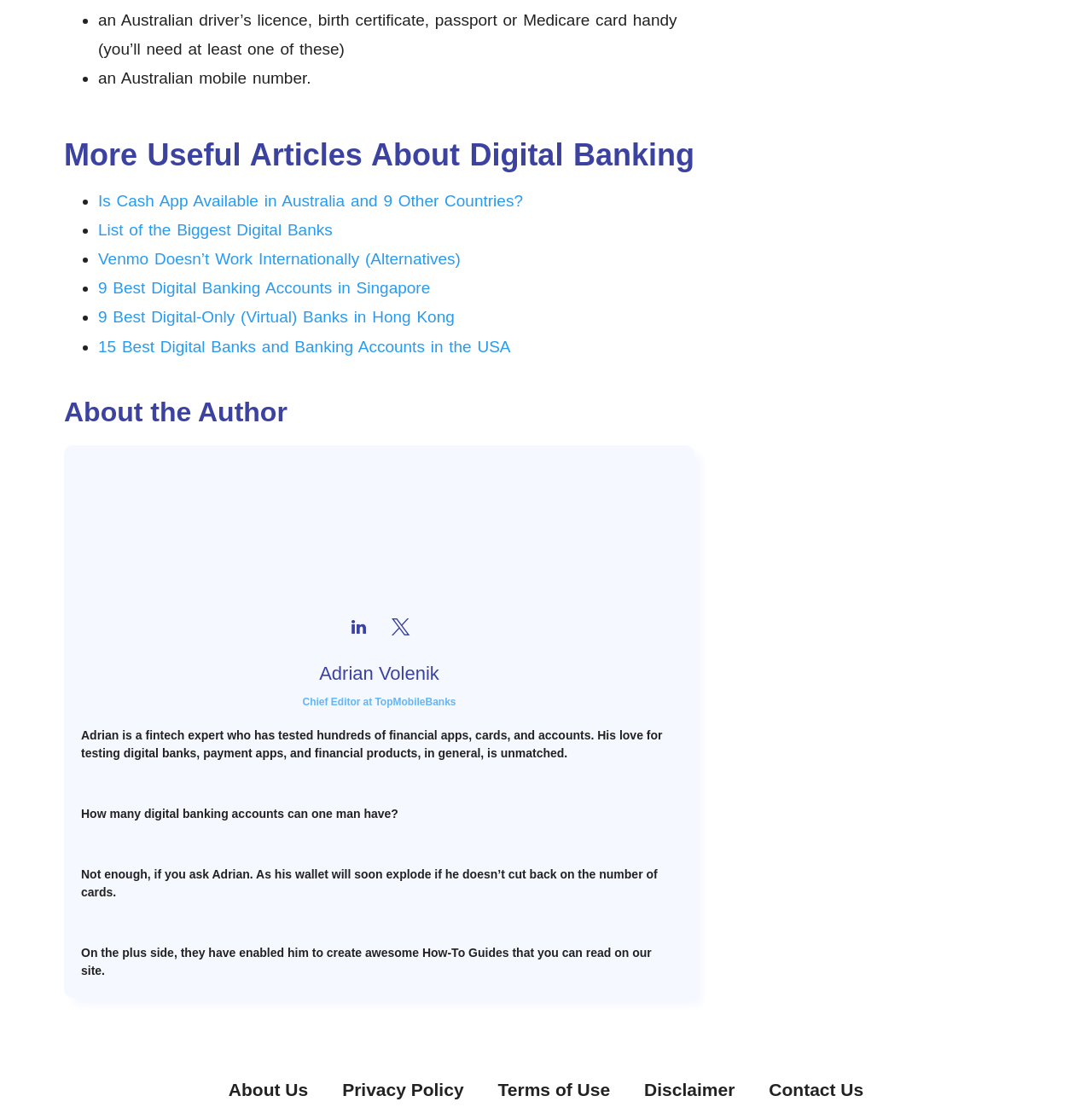Please give a succinct answer using a single word or phrase:
What is the topic of the article?

Digital Banking